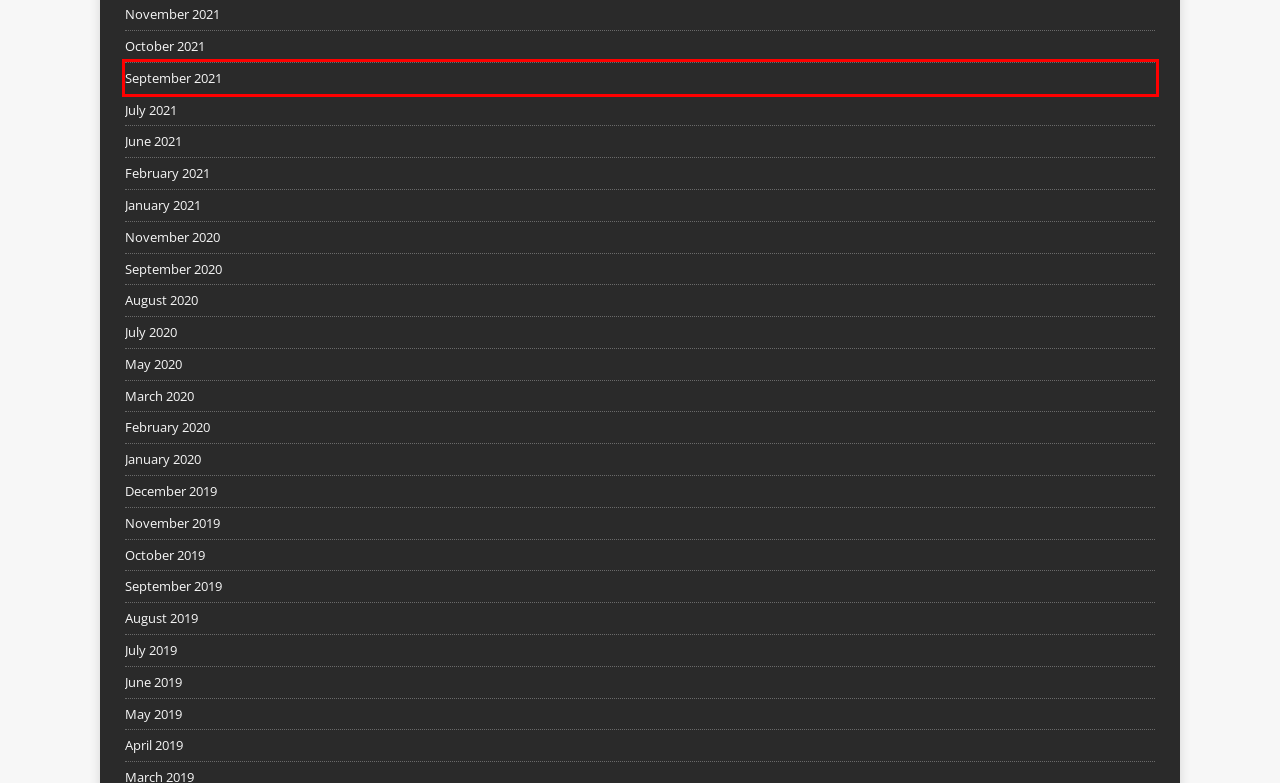Given a webpage screenshot with a UI element marked by a red bounding box, choose the description that best corresponds to the new webpage that will appear after clicking the element. The candidates are:
A. March 2020 – The Merchant Sailor
B. April 2019 – The Merchant Sailor
C. July 2020 – The Merchant Sailor
D. October 2021 – The Merchant Sailor
E. December 2019 – The Merchant Sailor
F. September 2019 – The Merchant Sailor
G. September 2021 – The Merchant Sailor
H. November 2020 – The Merchant Sailor

G